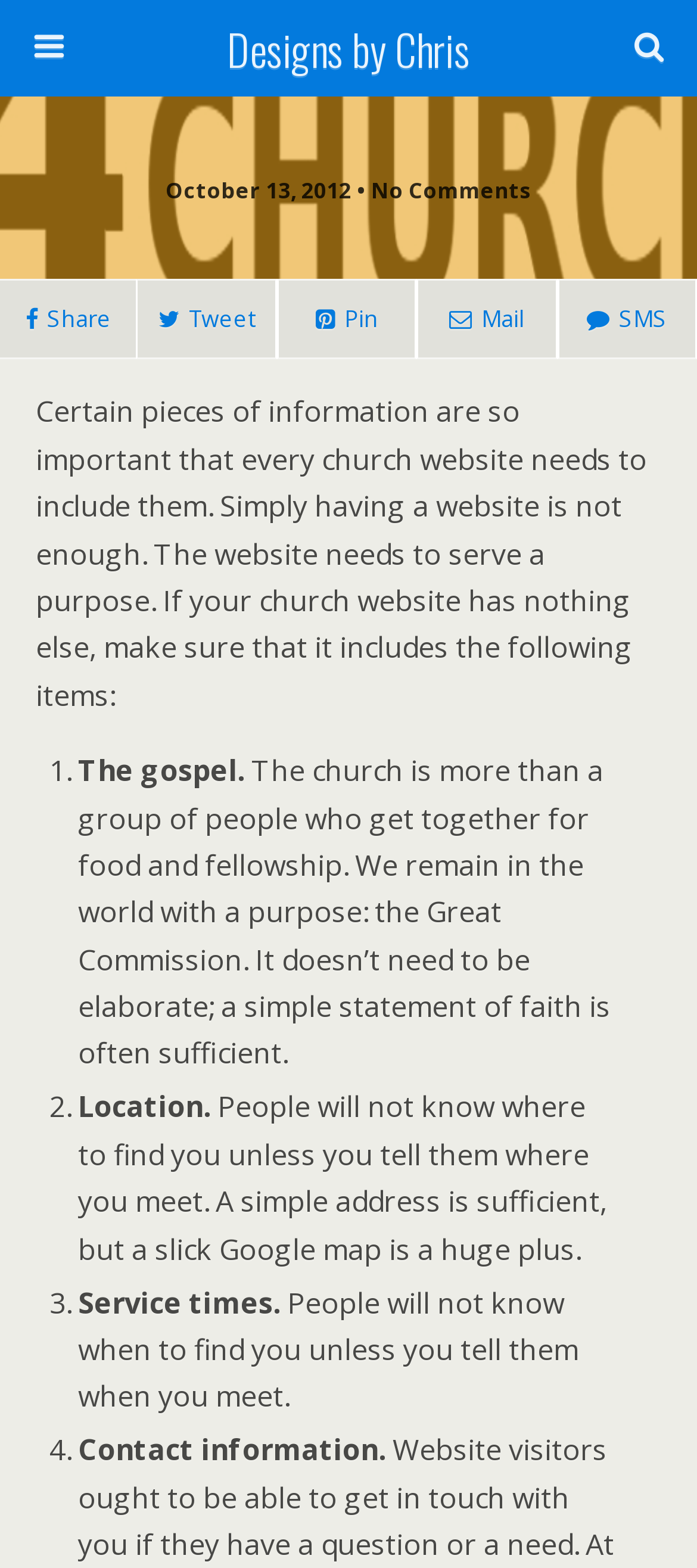Provide the bounding box coordinates of the HTML element this sentence describes: "name="submit" value="Search"". The bounding box coordinates consist of four float numbers between 0 and 1, i.e., [left, top, right, bottom].

[0.764, 0.067, 0.949, 0.098]